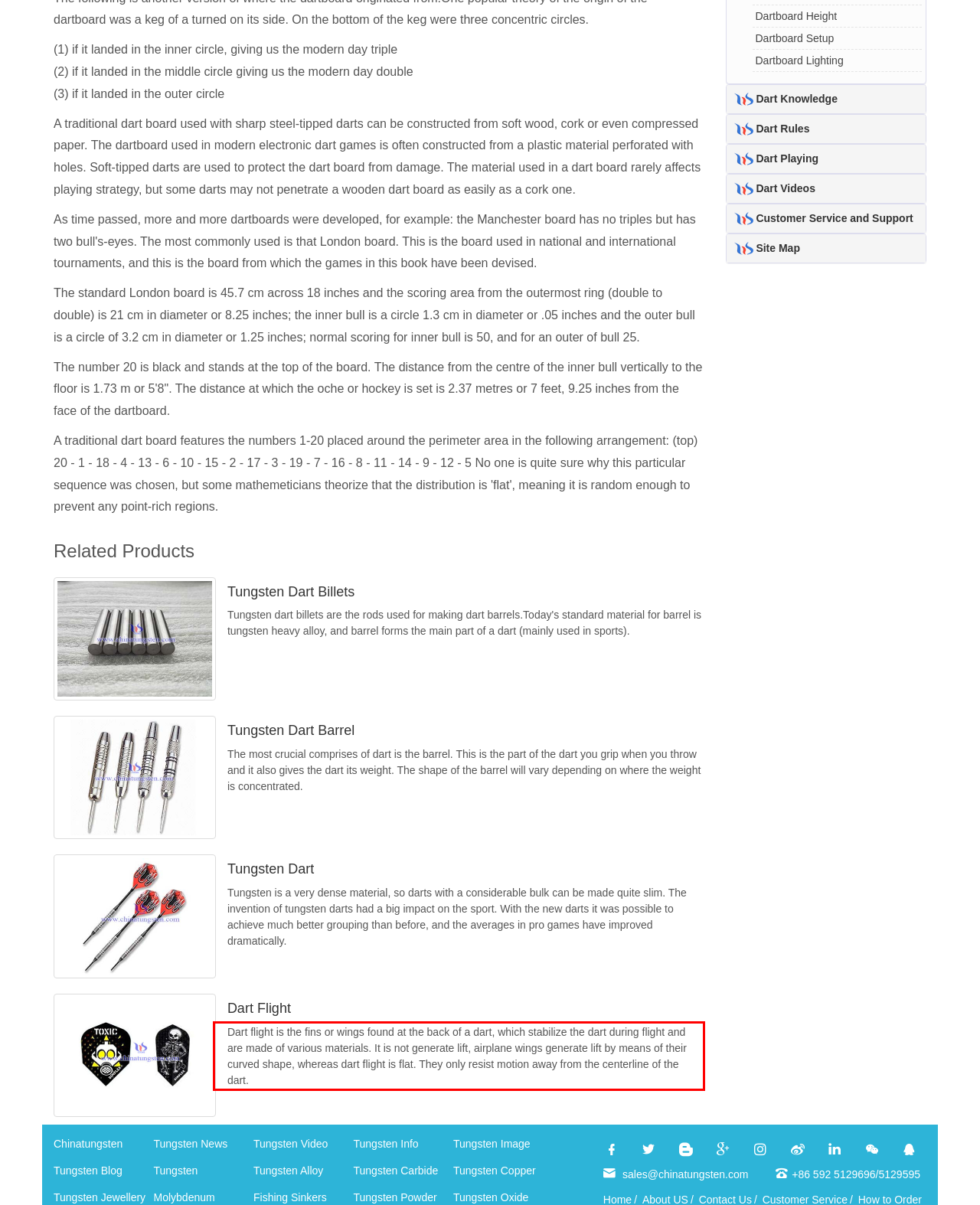Given the screenshot of the webpage, identify the red bounding box, and recognize the text content inside that red bounding box.

Dart flight is the fins or wings found at the back of a dart, which stabilize the dart during flight and are made of various materials. It is not generate lift, airplane wings generate lift by means of their curved shape, whereas dart flight is flat. They only resist motion away from the centerline of the dart.